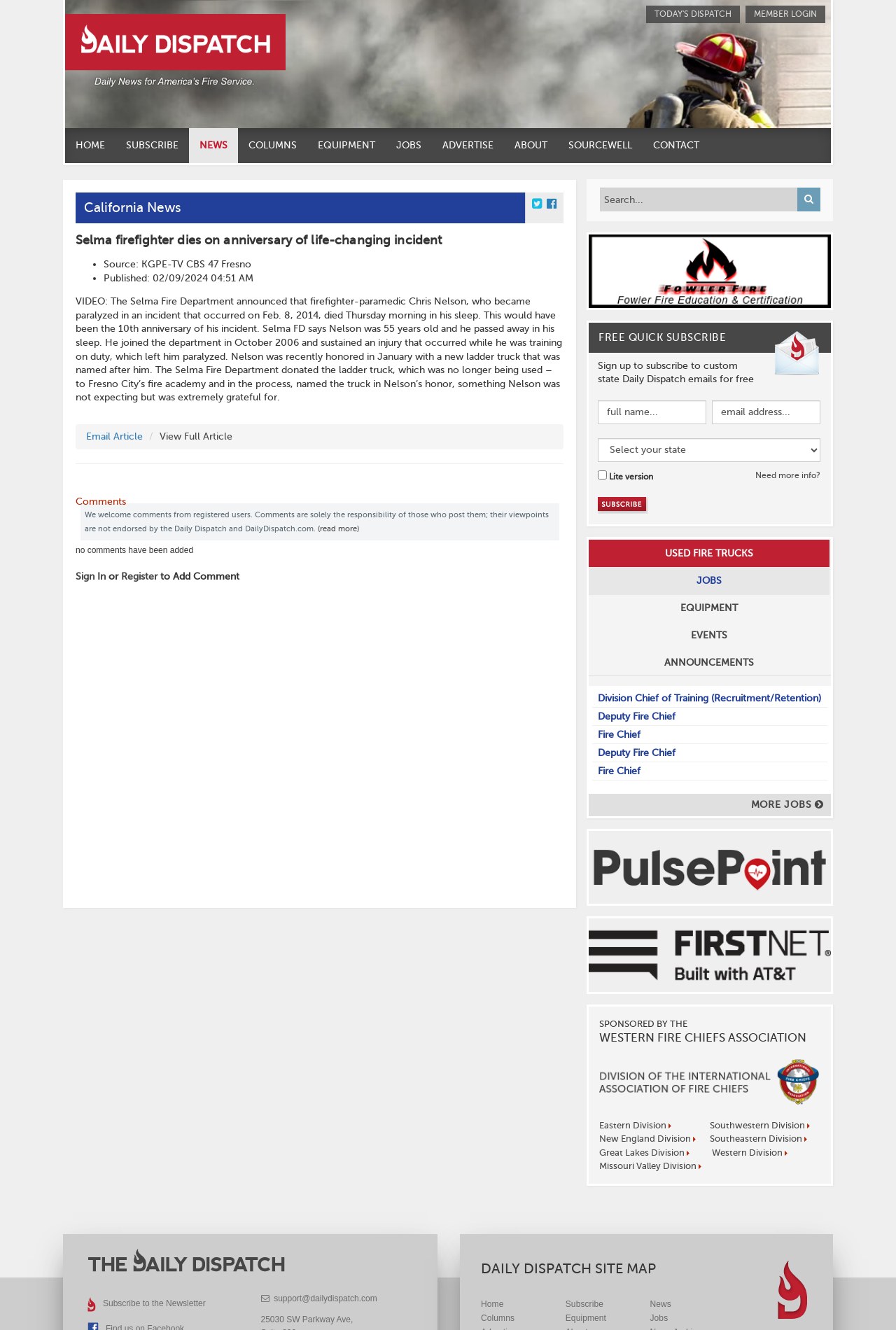Identify the bounding box coordinates of the section that should be clicked to achieve the task described: "login as a member".

[0.832, 0.004, 0.921, 0.017]